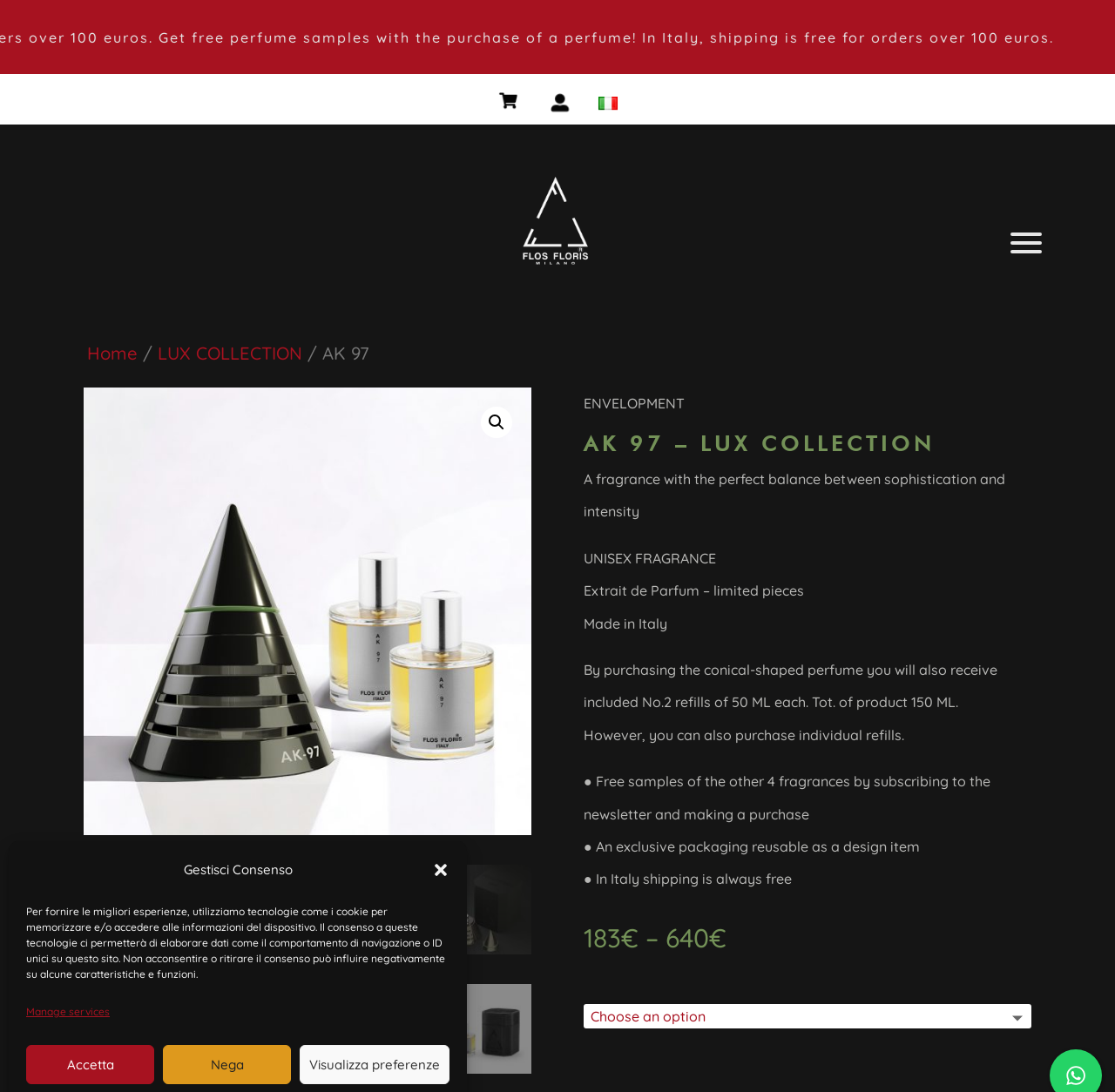Generate an in-depth caption that captures all aspects of the webpage.

This webpage is about a luxury perfume called AK 97, which is part of the LUX COLLECTION. The page has a navigation bar at the top with links to the home page, LUX COLLECTION, and a search icon. Below the navigation bar, there is a large image that takes up most of the page, showcasing the perfume bottle.

On the left side of the page, there is a column with several links, including a logo link to Flosfloris Milano, an Italiano language link, and a breadcrumb navigation menu that shows the current page's location in the website hierarchy.

On the right side of the page, there is a section with several paragraphs of text that describe the perfume. The text is divided into sections, with headings and subheadings that provide information about the perfume's characteristics, such as its fragrance, ingredients, and packaging. There are also several bullet points that highlight the benefits of purchasing the perfume, including free shipping in Italy and a reusable packaging design item.

Below the text section, there is a pricing information area that displays the price of the perfume in euros. Next to the pricing information, there is a combobox that allows users to select options.

At the bottom of the page, there are several small images that appear to be social media icons or other links. There is also a cookie consent notification banner that appears at the bottom of the page, with buttons to accept, decline, or manage cookie settings.

Overall, the webpage is focused on showcasing the AK 97 perfume and providing detailed information about its features and benefits.